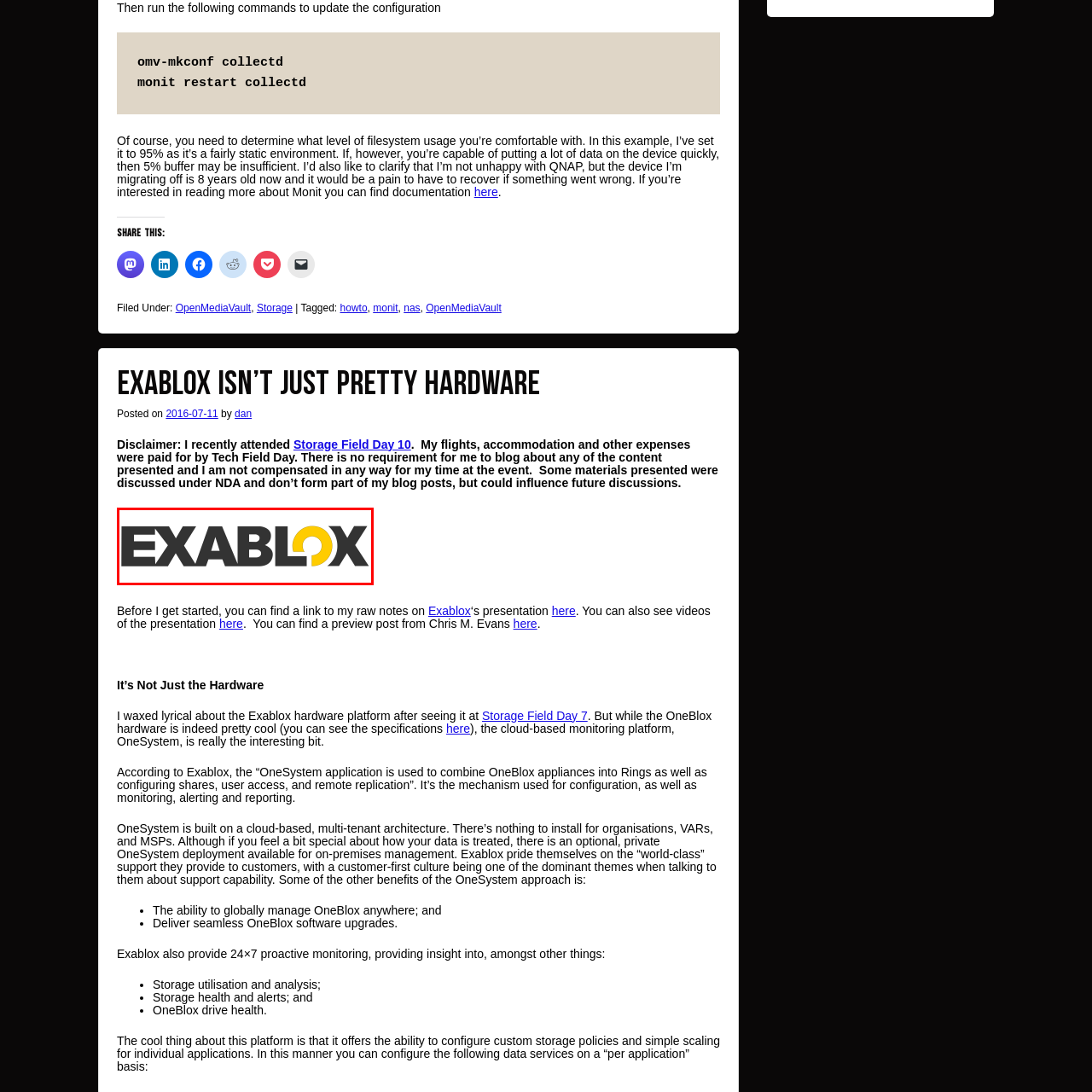What is emphasized by the bold, stylized lettering?
Focus on the image section enclosed by the red bounding box and answer the question thoroughly.

The bold, stylized lettering of the word 'EXABLOX' in the logo emphasizes the company's focus on modernity and technology, reflecting its innovative approach to cloud-based storage solutions.